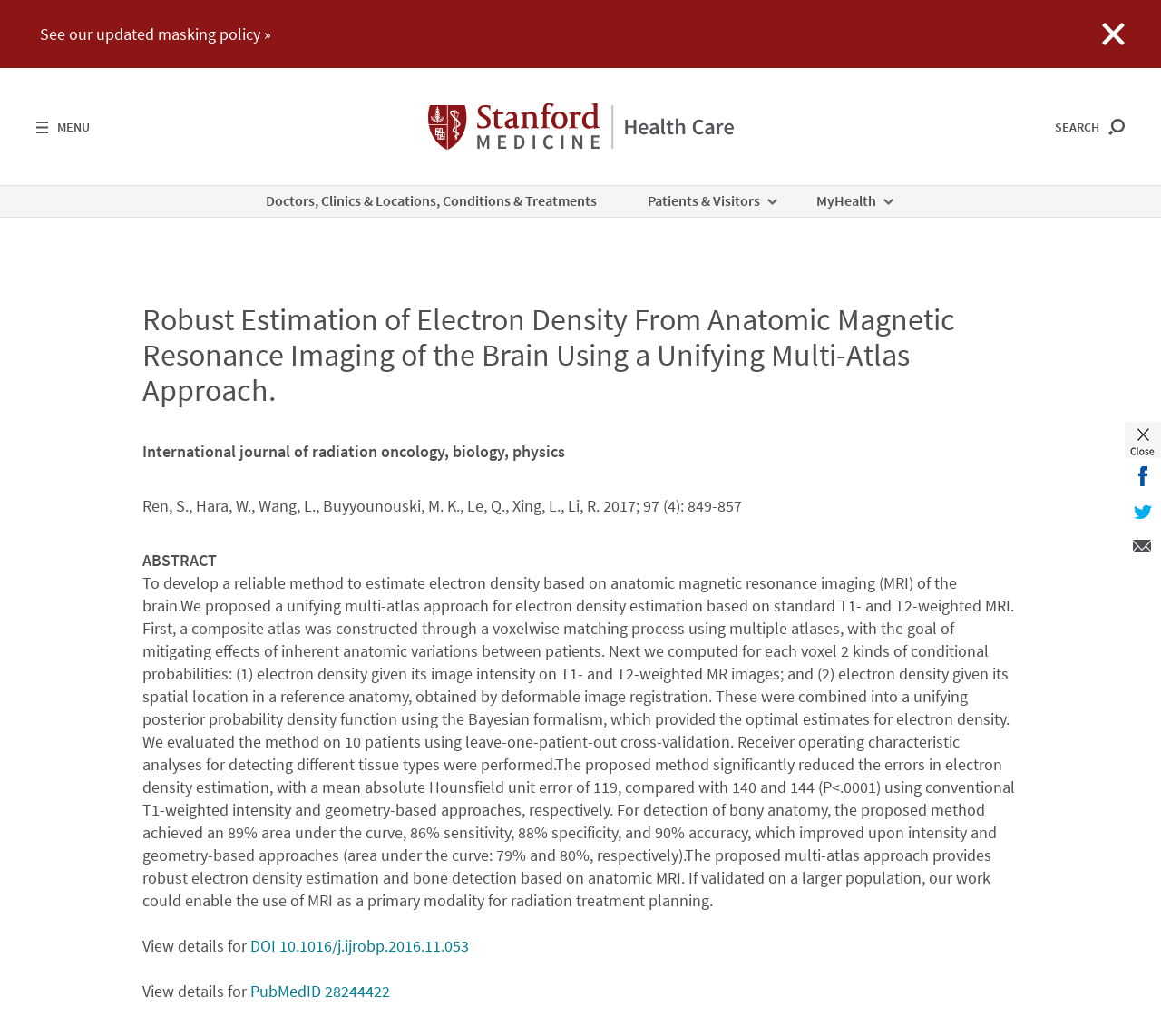Please provide a one-word or short phrase answer to the question:
What is the purpose of the research paper?

To develop a reliable method for electron density estimation